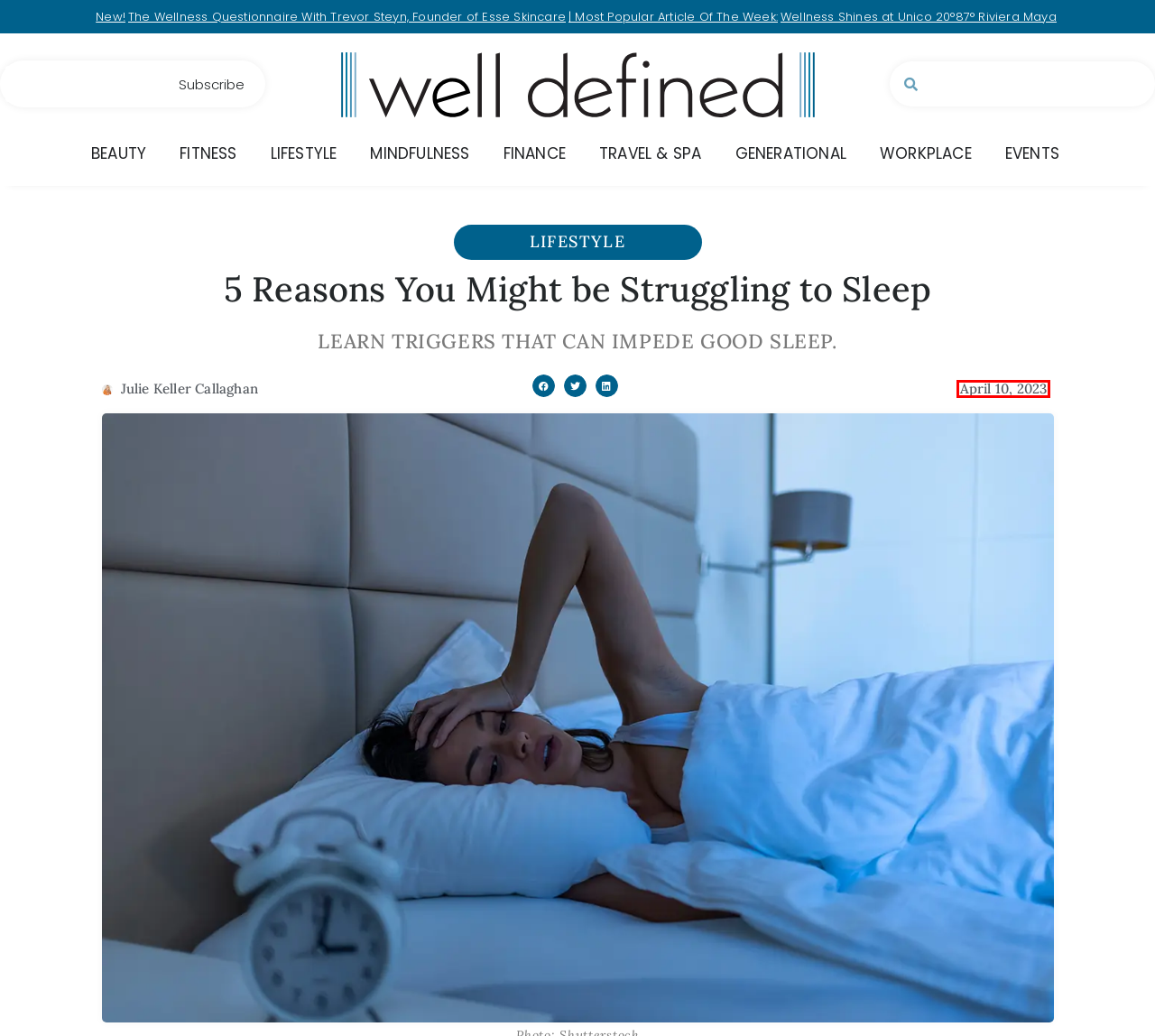Examine the webpage screenshot and identify the UI element enclosed in the red bounding box. Pick the webpage description that most accurately matches the new webpage after clicking the selected element. Here are the candidates:
A. Julie Keller Callaghan - Well Defined
B. Women - Well Defined
C. Travel & Spa - Well Defined
D. Workplace - Well Defined
E. The Wellness Questionnaire With Trevor Steyn, Founder of Esse Skincare - Well Defined 2024
F. Lifestyle - Well Defined
G. Well Defined - The First And Last Word In Wellness
H. Finance - Well Defined

G